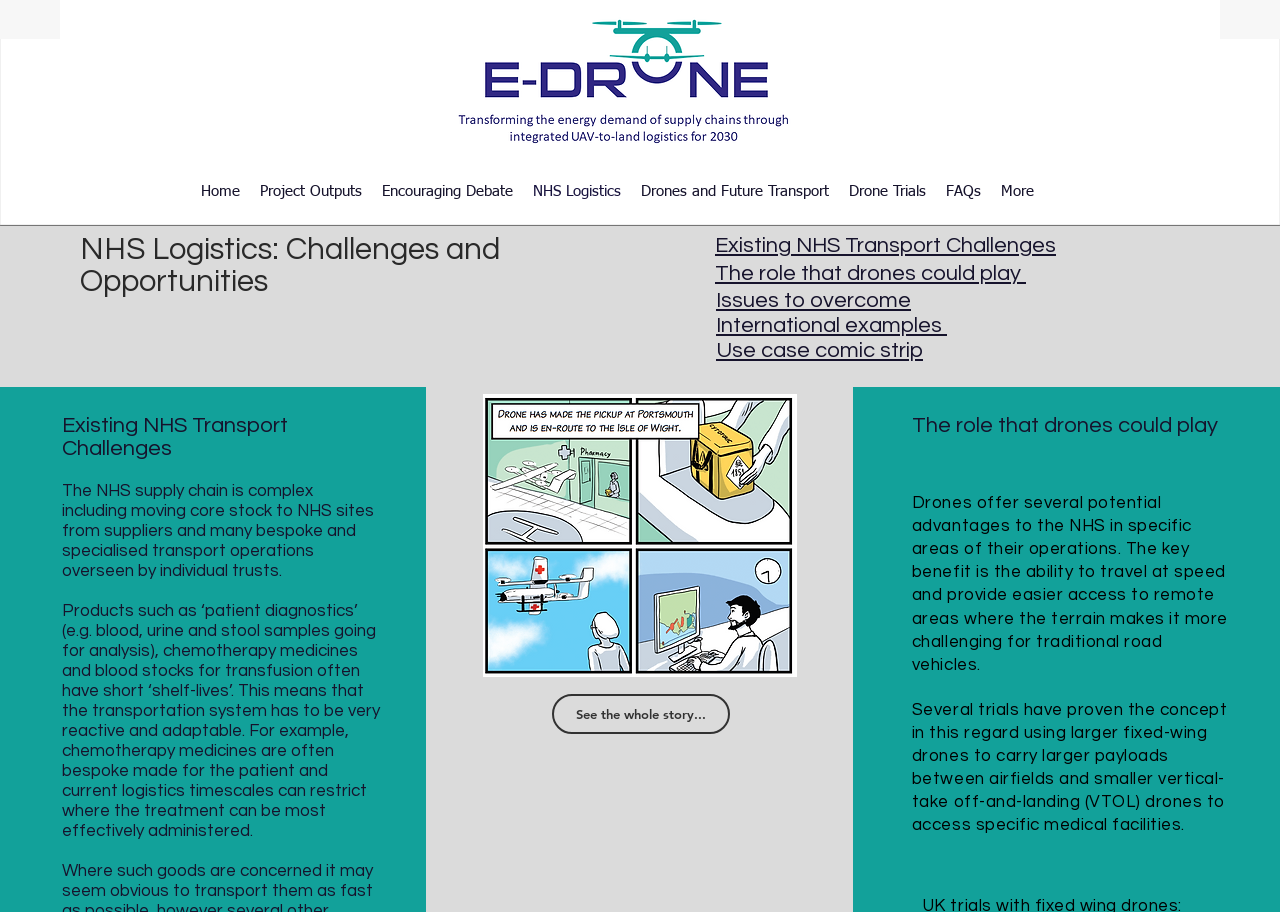Find the bounding box of the UI element described as: "Home". The bounding box coordinates should be given as four float values between 0 and 1, i.e., [left, top, right, bottom].

[0.149, 0.183, 0.195, 0.238]